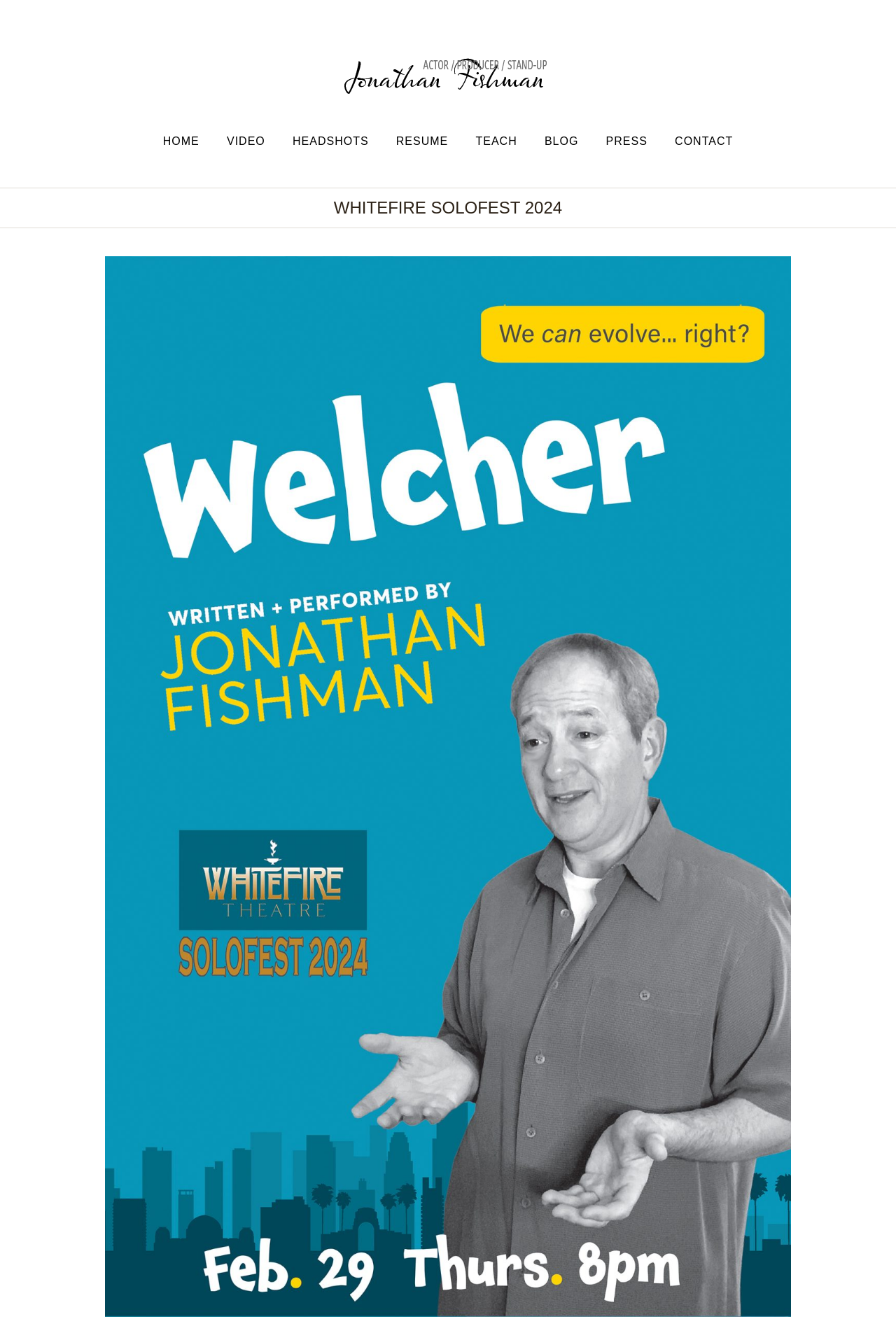Find the bounding box coordinates of the clickable area required to complete the following action: "check headshots".

[0.313, 0.093, 0.425, 0.12]